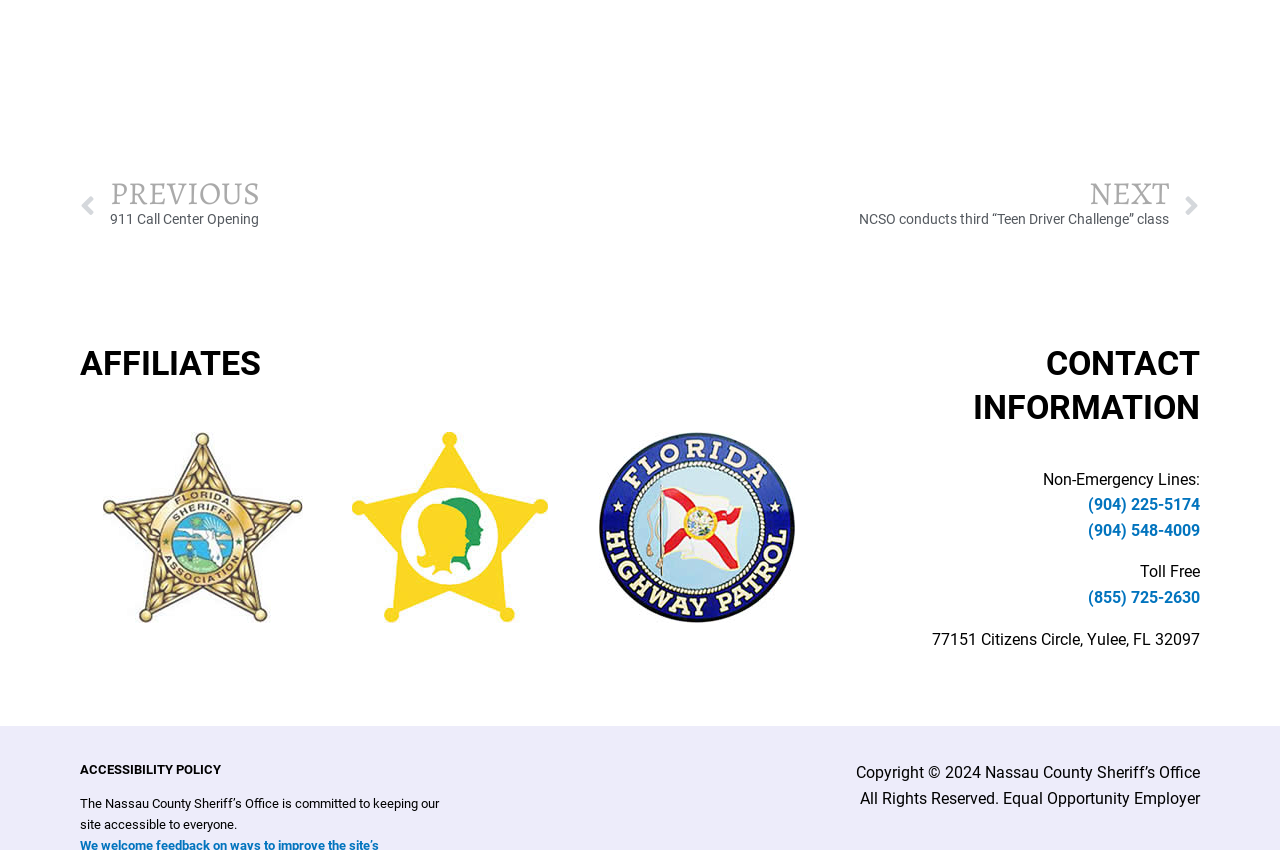What is the purpose of the 'ACCESSIBILITY POLICY' section?
Please answer the question with a detailed and comprehensive explanation.

I read the text in the 'ACCESSIBILITY POLICY' section, which states 'The Nassau County Sheriff’s Office is committed to keeping our site accessible to everyone.' This implies that the purpose of this section is to ensure accessibility.